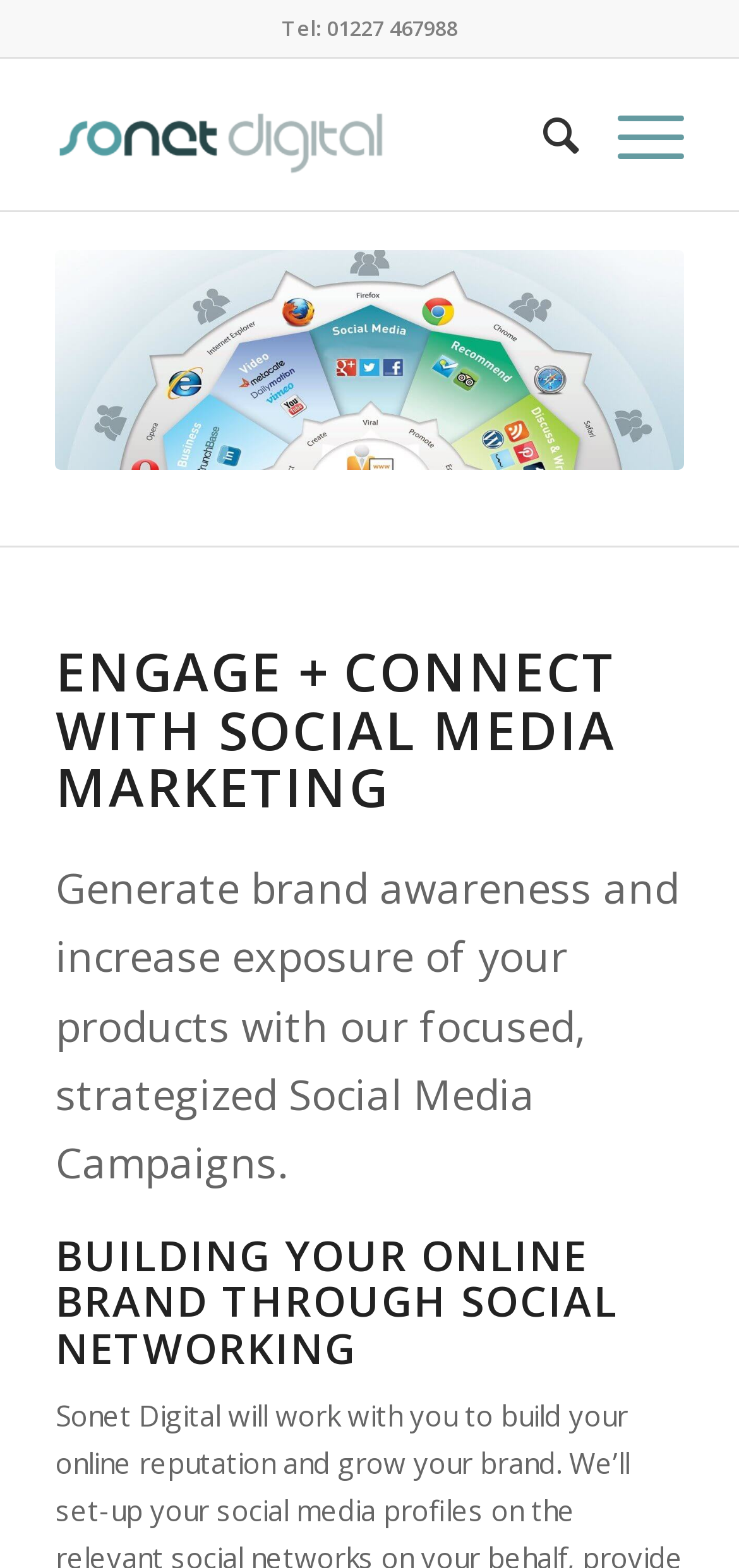Create a detailed description of the webpage's content and layout.

The webpage is about Sonet Digital, a company that provides social media marketing and optimization services. At the top of the page, there is a phone number "Tel: 01227 467988" displayed prominently. Below the phone number, there is a logo of Sonet Digital, which is an image linked to the company's name. 

To the right of the logo, there are two more links, but they are not visible. 

The main content of the page is divided into three sections. The first section features an image related to social media marketing, which spans the entire width of the page. 

Below the image, there is a heading that reads "ENGAGE + CONNECT WITH SOCIAL MEDIA MARKETING" in a prominent font size. 

Following the heading, there is a paragraph of text that explains the benefits of social media campaigns, including generating brand awareness and increasing product exposure. 

The third section is headed by "BUILDING YOUR ONLINE BRAND THROUGH SOCIAL NETWORKING", which is also displayed prominently.